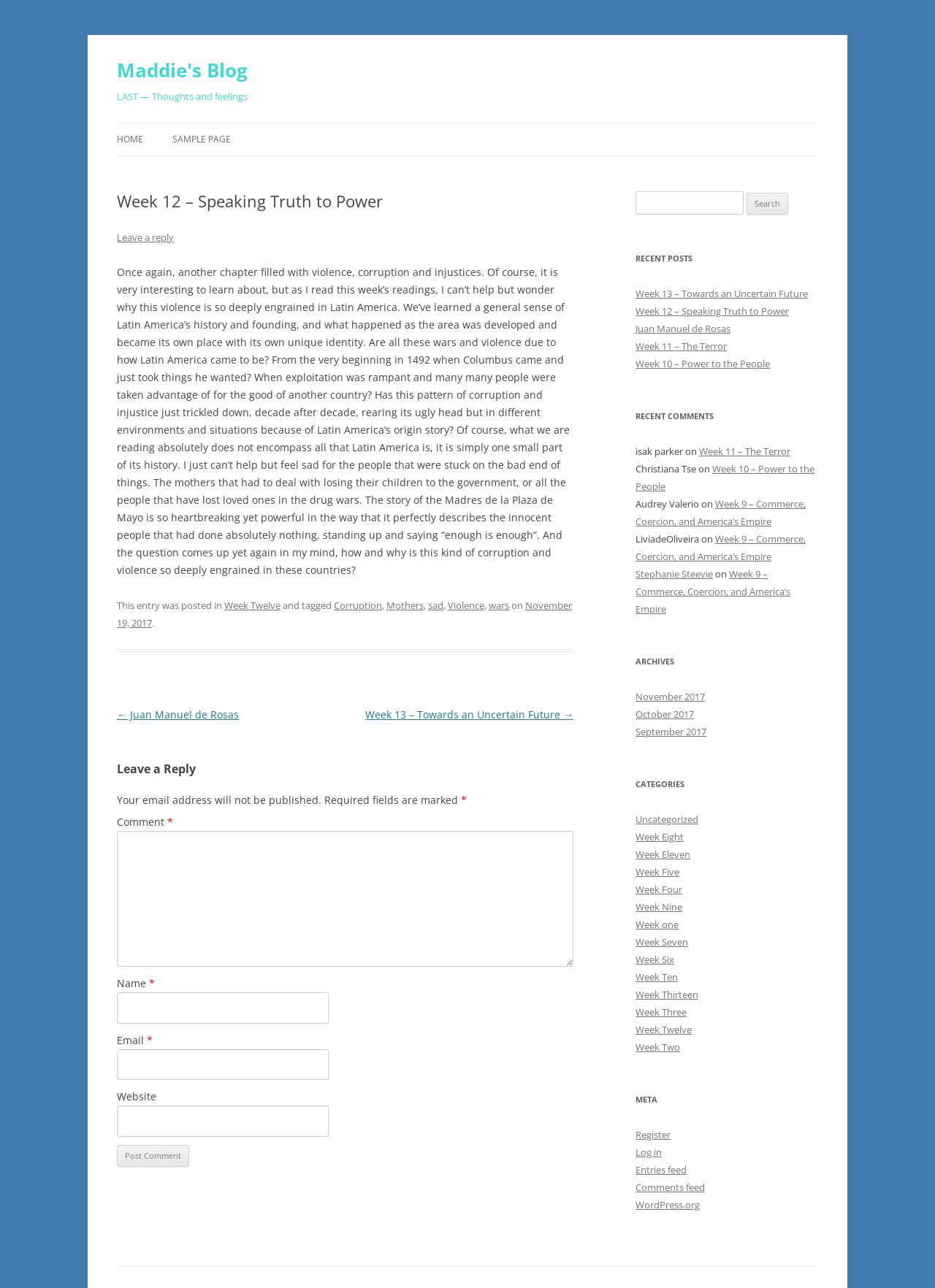What is the purpose of the comment section?
Refer to the image and give a detailed answer to the query.

The purpose of the comment section can be inferred from the text 'Leave a Reply' and the presence of a text box and a 'Post Comment' button, which suggests that users can leave a reply to the blog post.